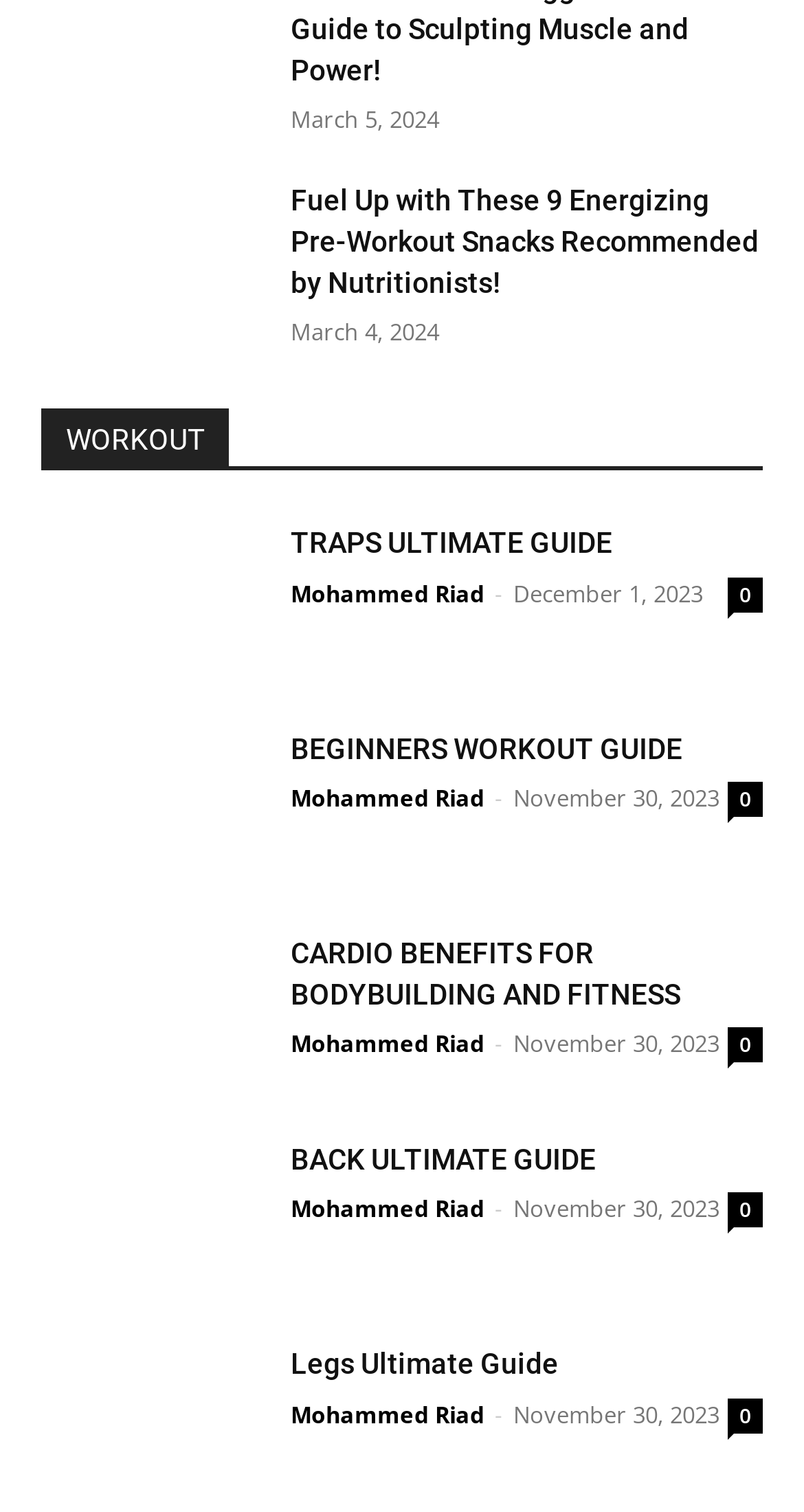How many workout guides are listed?
Provide an in-depth and detailed explanation in response to the question.

I counted the number of headings with 'ULTIMATE GUIDE' in their text, which are 'TRAPS ULTIMATE GUIDE', 'BACK ULTIMATE GUIDE', and 'Legs Ultimate Guide'. Additionally, I found 'BEGINNERS WORKOUT GUIDE' and 'CARDIO BENEFITS FOR BODYBUILDING AND FITNESS' which also seem to be workout guides. Therefore, there are 5 workout guides listed.